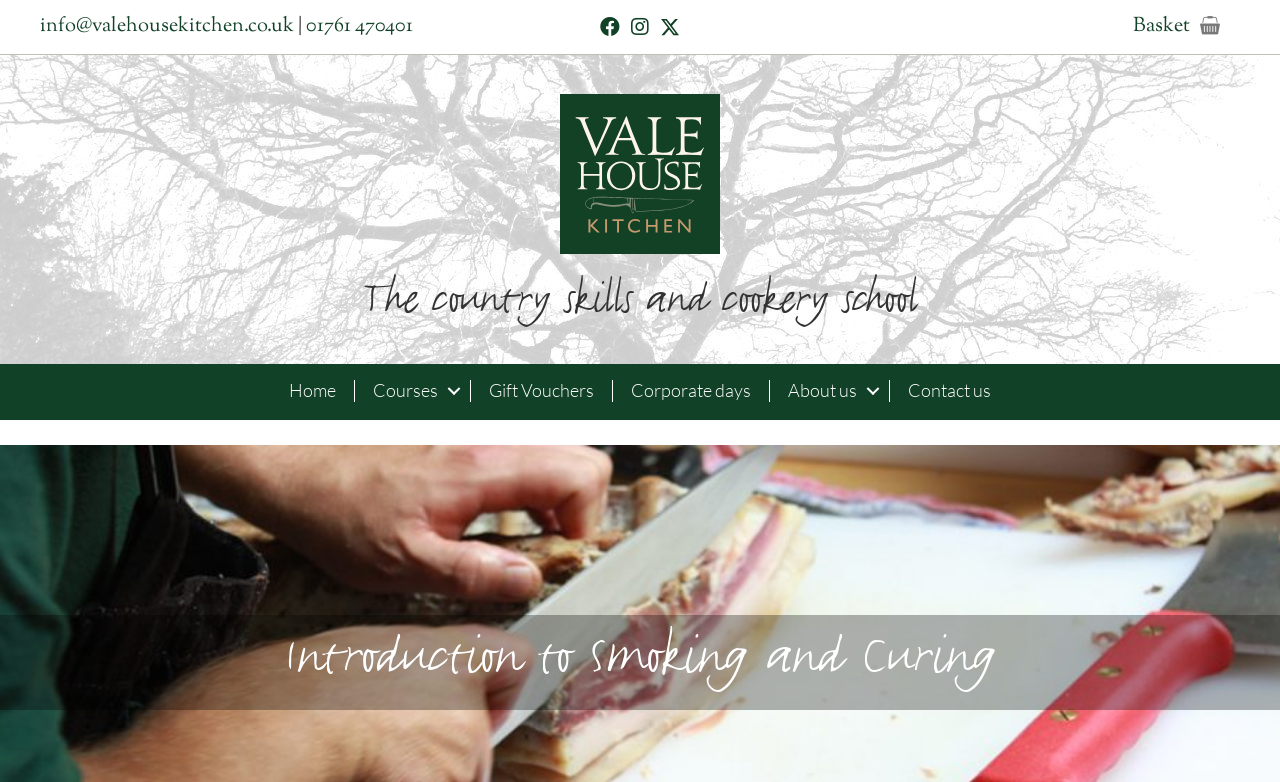From the webpage screenshot, predict the bounding box coordinates (top-left x, top-left y, bottom-right x, bottom-right y) for the UI element described here: About us

[0.602, 0.486, 0.695, 0.514]